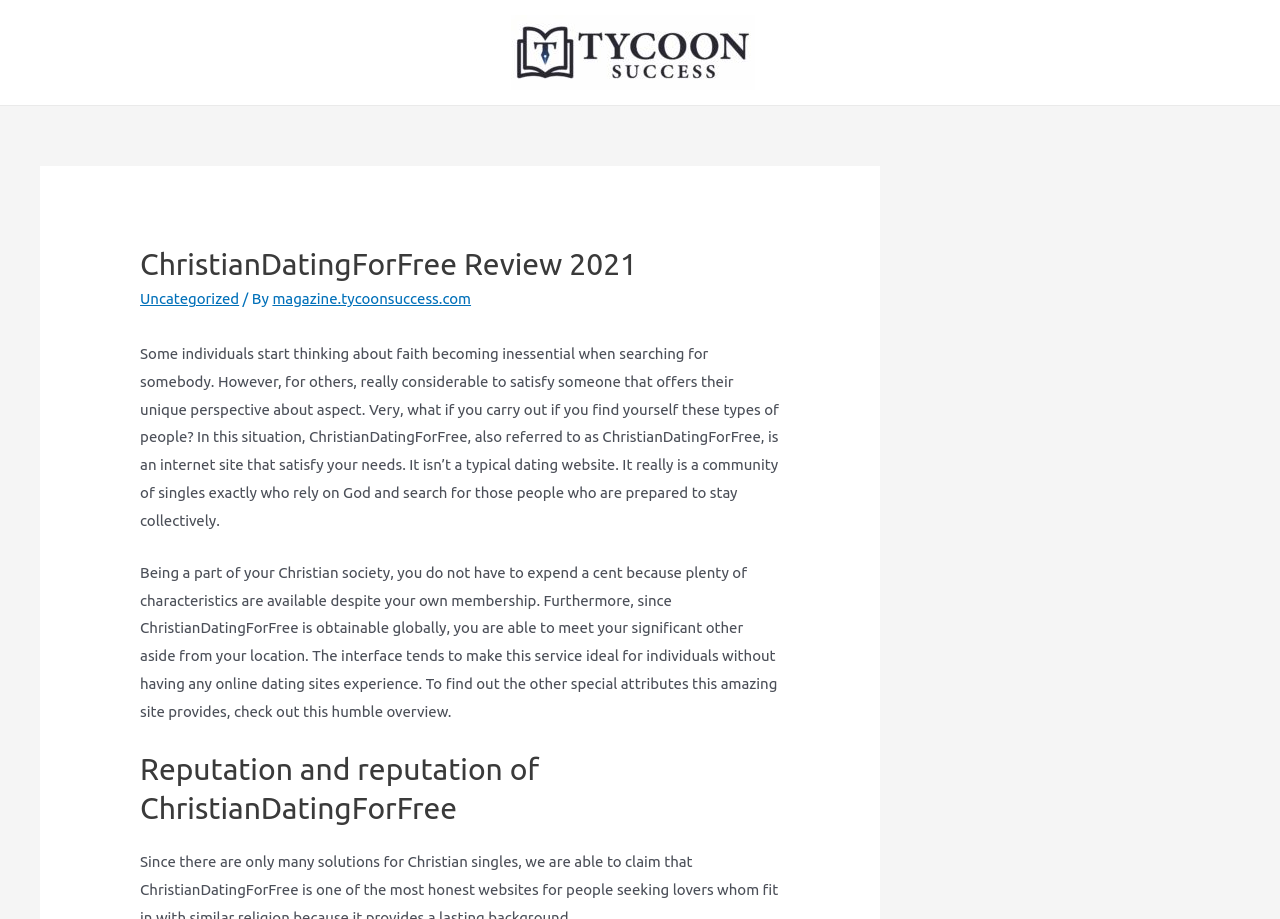Do users need to pay to use ChristianDatingForFree?
Use the information from the image to give a detailed answer to the question.

The text states, 'Being a part of your Christian society, you do not have to expend a cent because plenty of characteristics are available despite your own membership.' This implies that users do not need to pay to use ChristianDatingForFree, as many features are available for free.